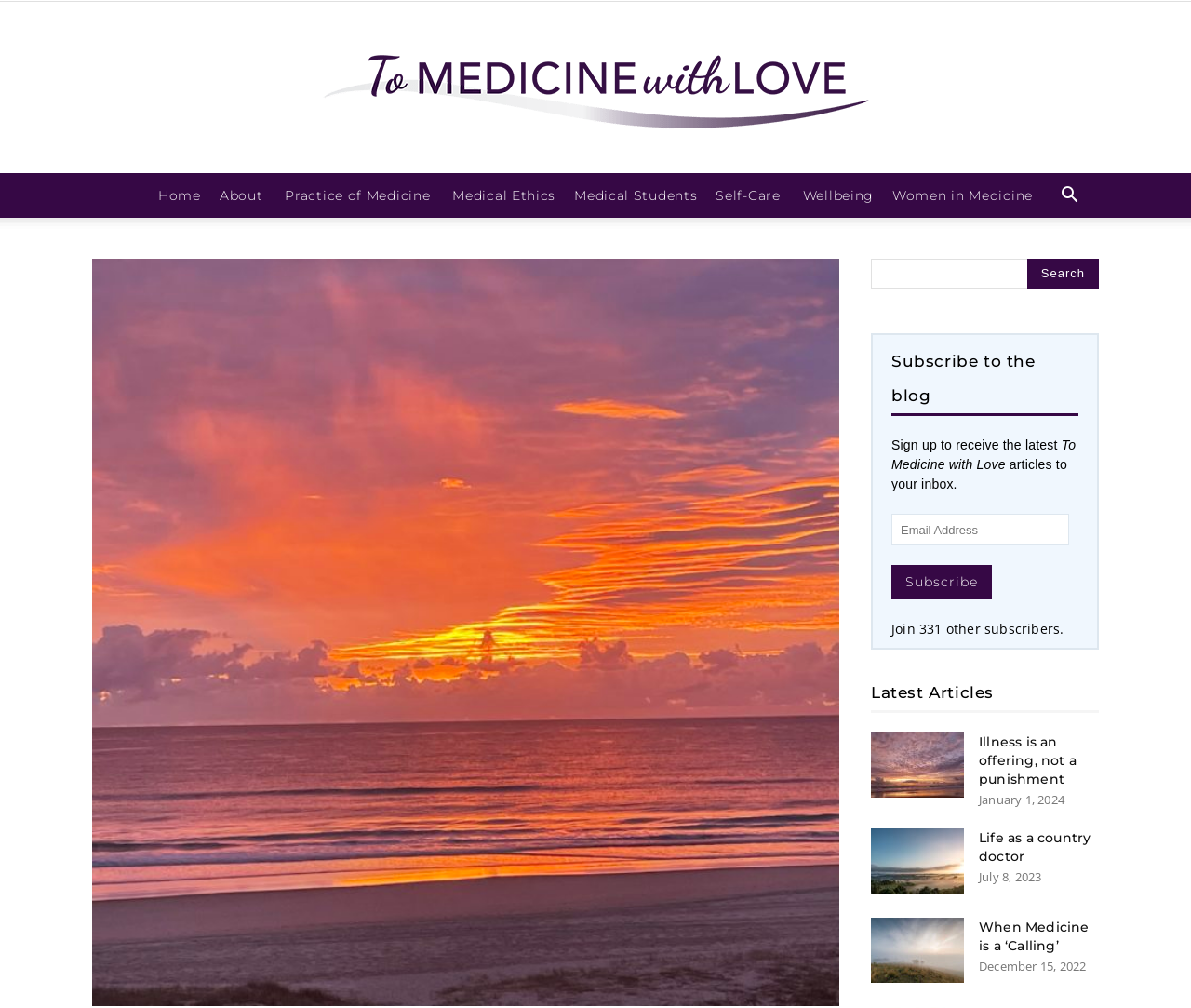Extract the main heading from the webpage content.

The year in review – letting go of new year’s resolutions